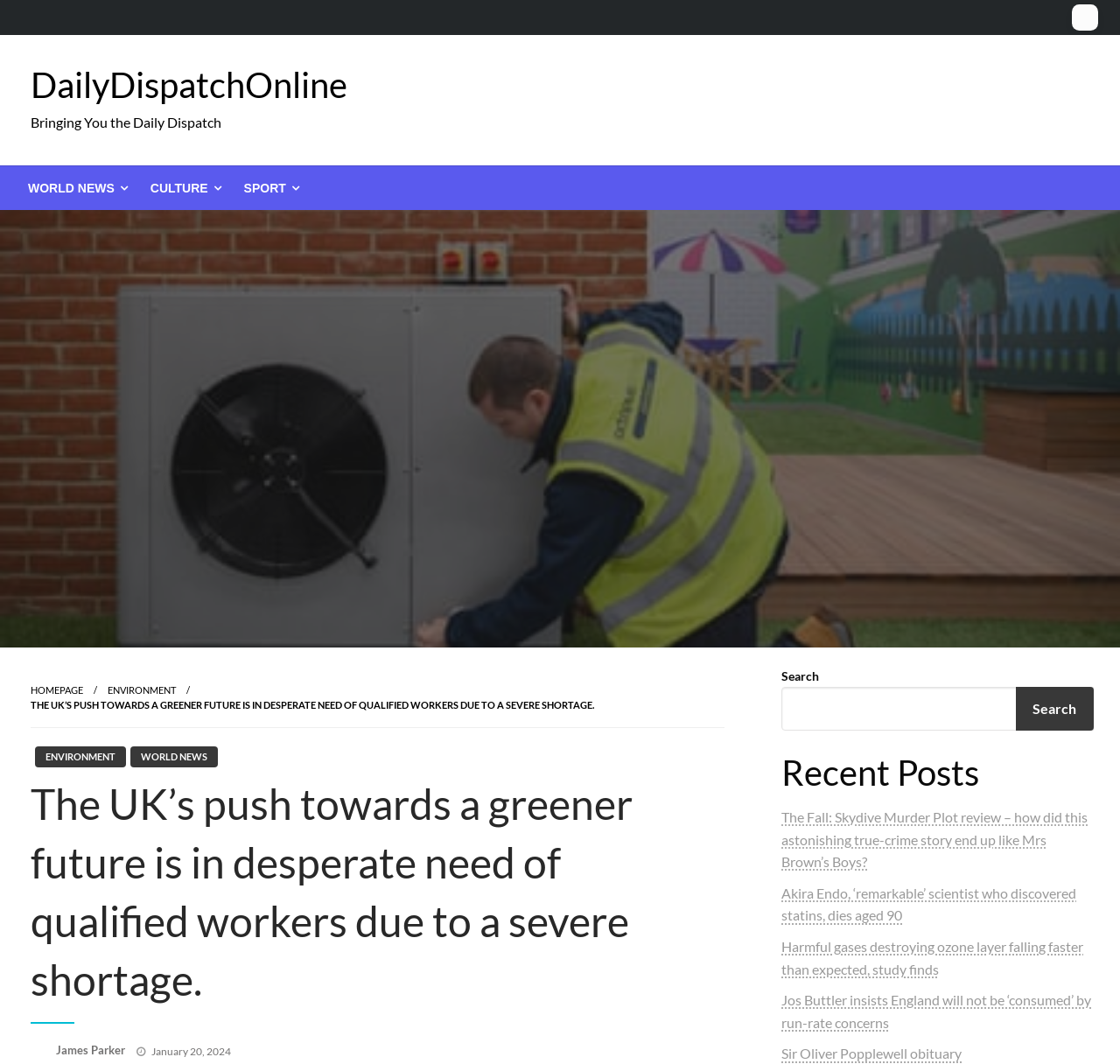What is the date of the main article?
Please analyze the image and answer the question with as much detail as possible.

The date of the main article can be found by examining the link element with the text 'January 20, 2024' at the bottom of the webpage, which is likely to be the publication date of the article.